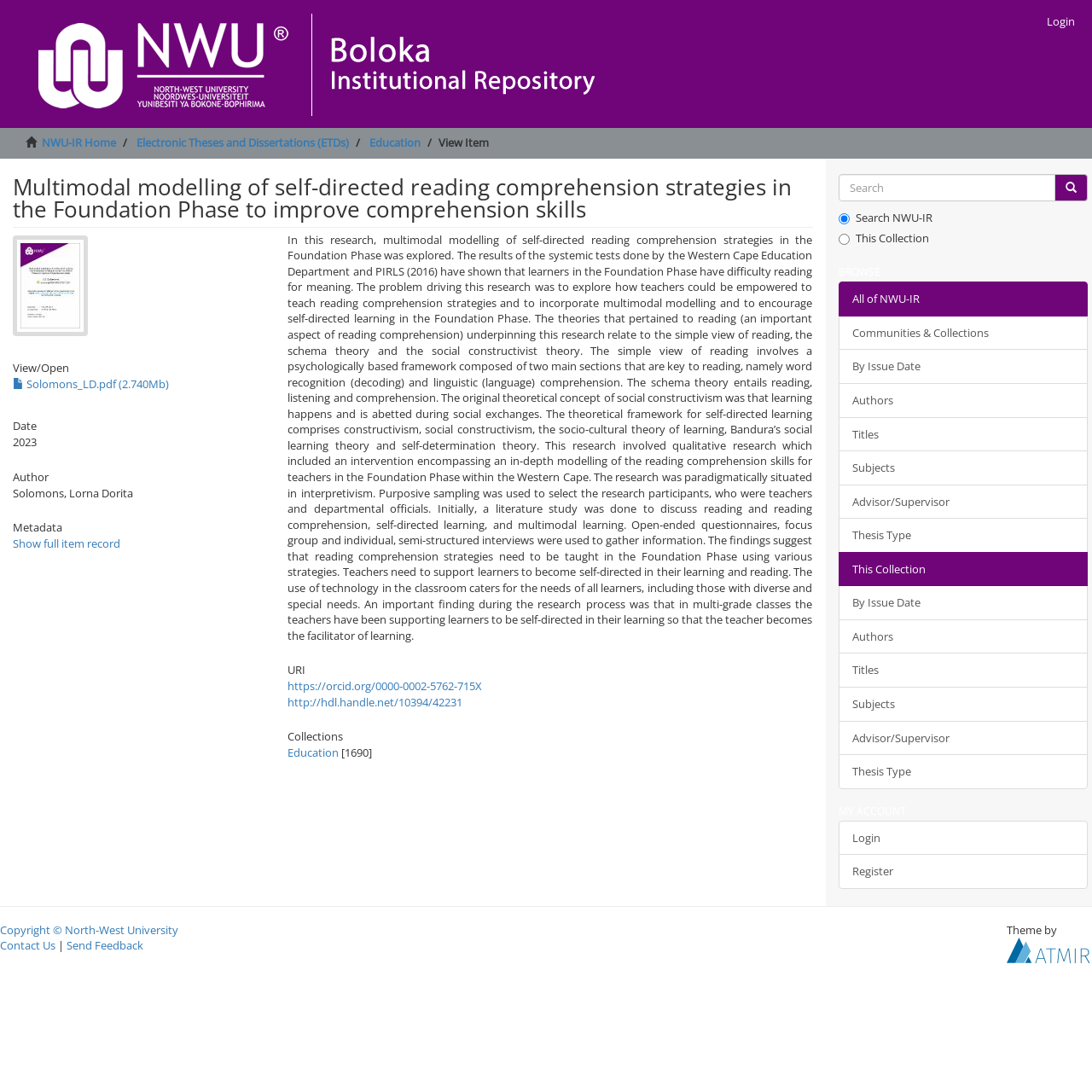Answer the question using only a single word or phrase: 
Who is the author of this thesis?

Solomons, Lorna Dorita